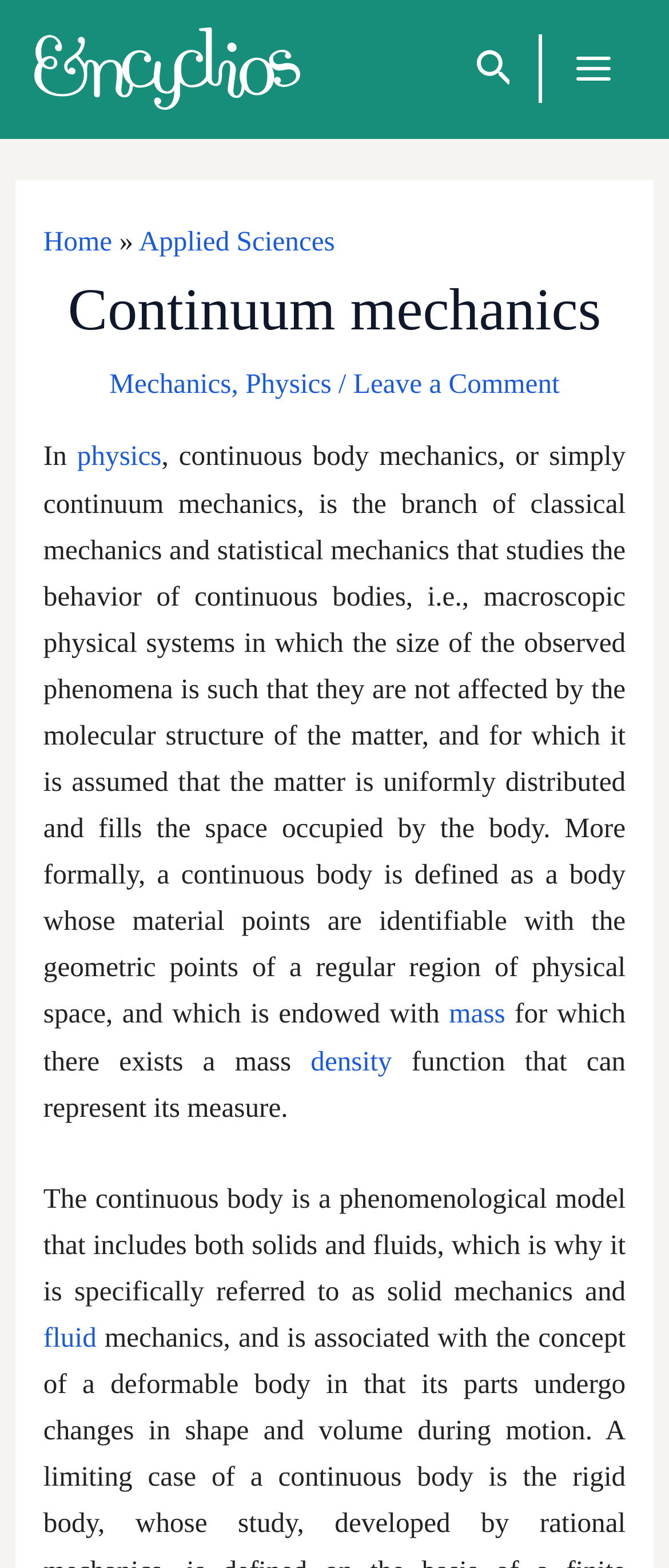What is the main topic of the webpage?
Using the visual information, reply with a single word or short phrase.

Continuum mechanics